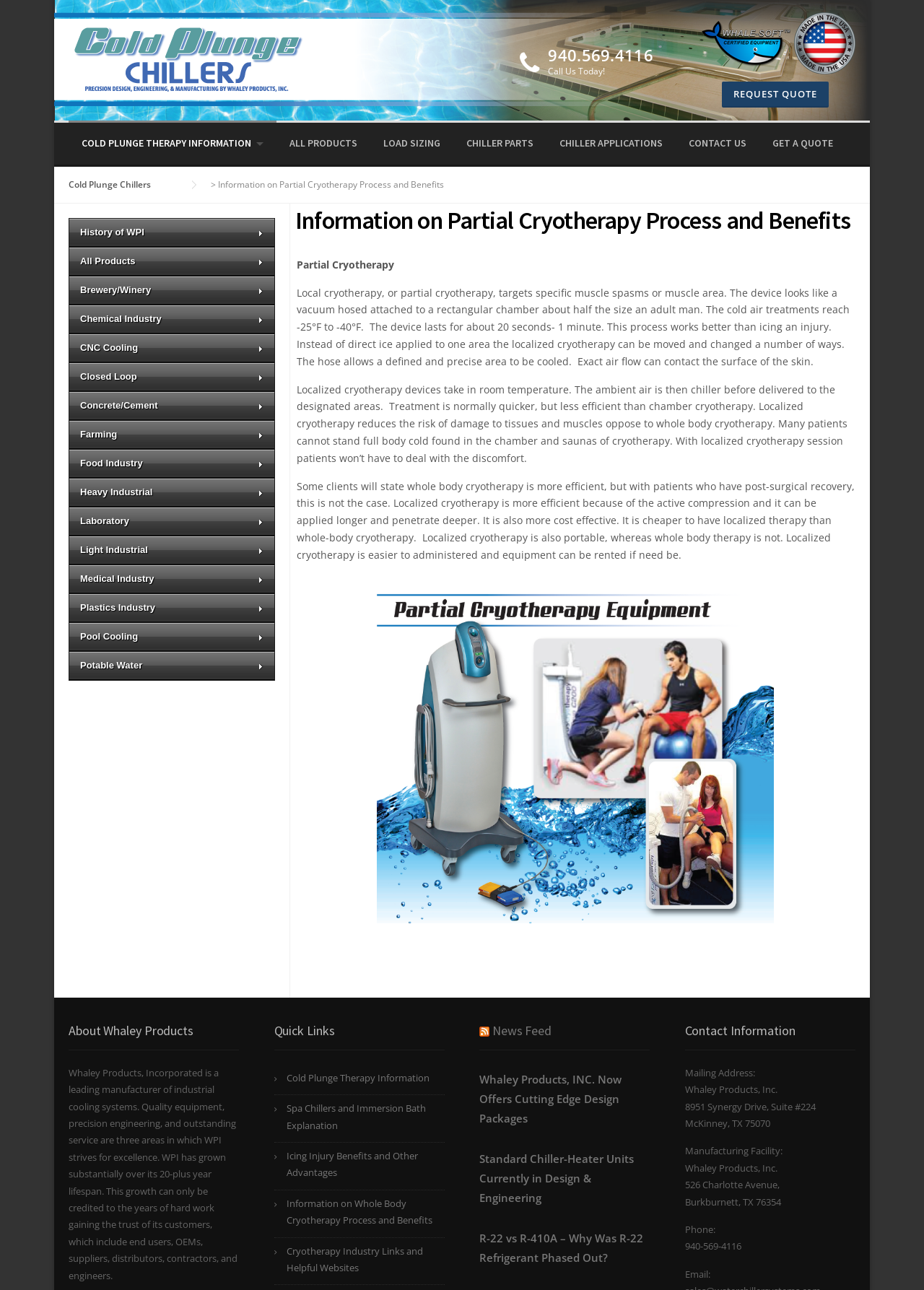What is the phone number of Whaley Products, Inc.?
Using the visual information, answer the question in a single word or phrase.

940-569-4116